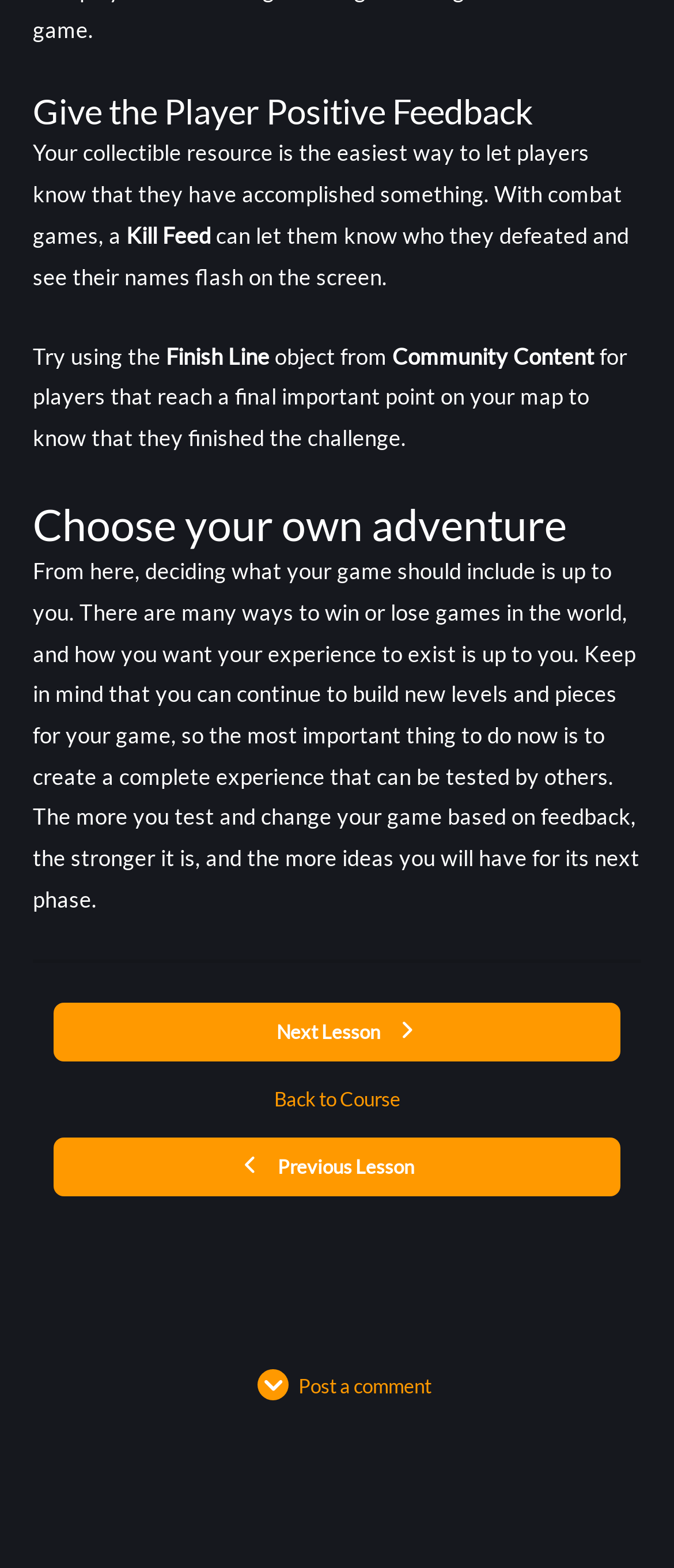Please provide a comprehensive answer to the question below using the information from the image: What can be done to make the game stronger?

The webpage suggests that testing and changing the game based on feedback will make the game stronger. This is mentioned in the second paragraph of the webpage.